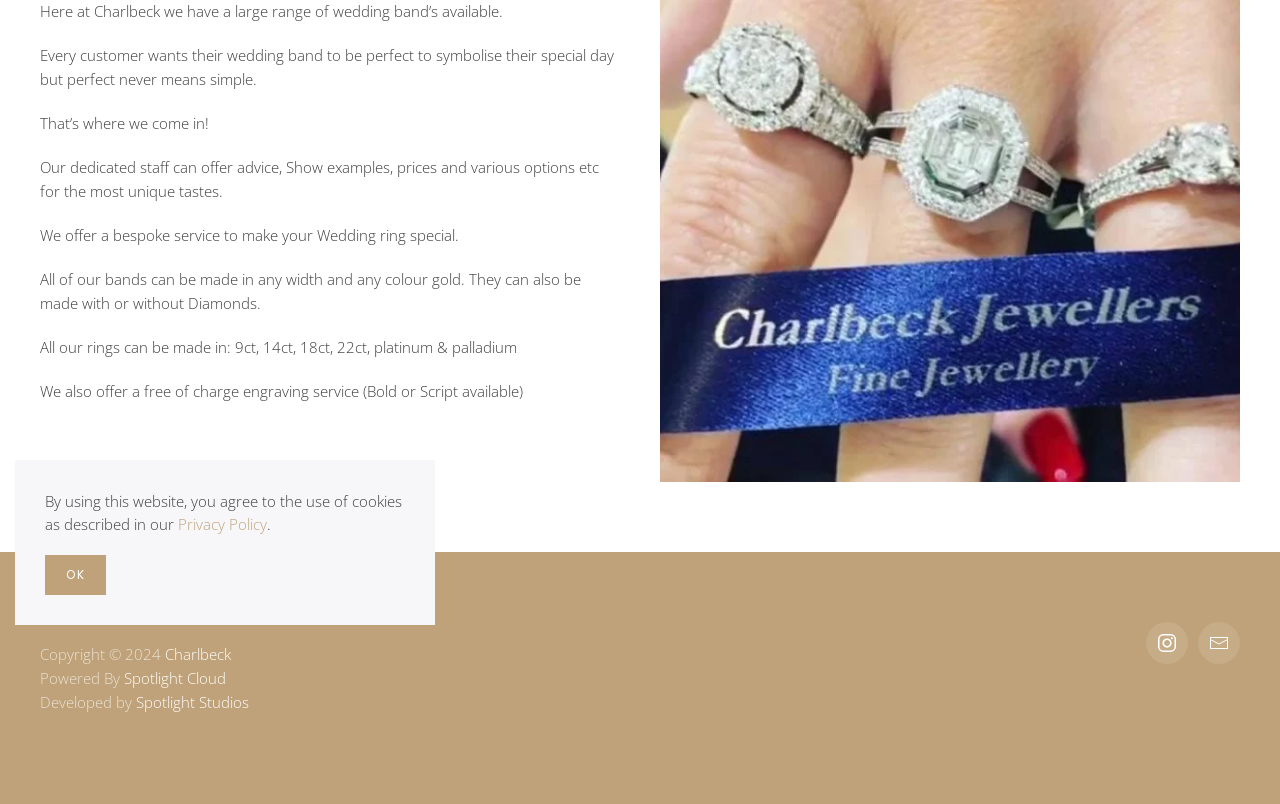Identify the bounding box of the UI element that matches this description: "Ok".

[0.035, 0.69, 0.083, 0.74]